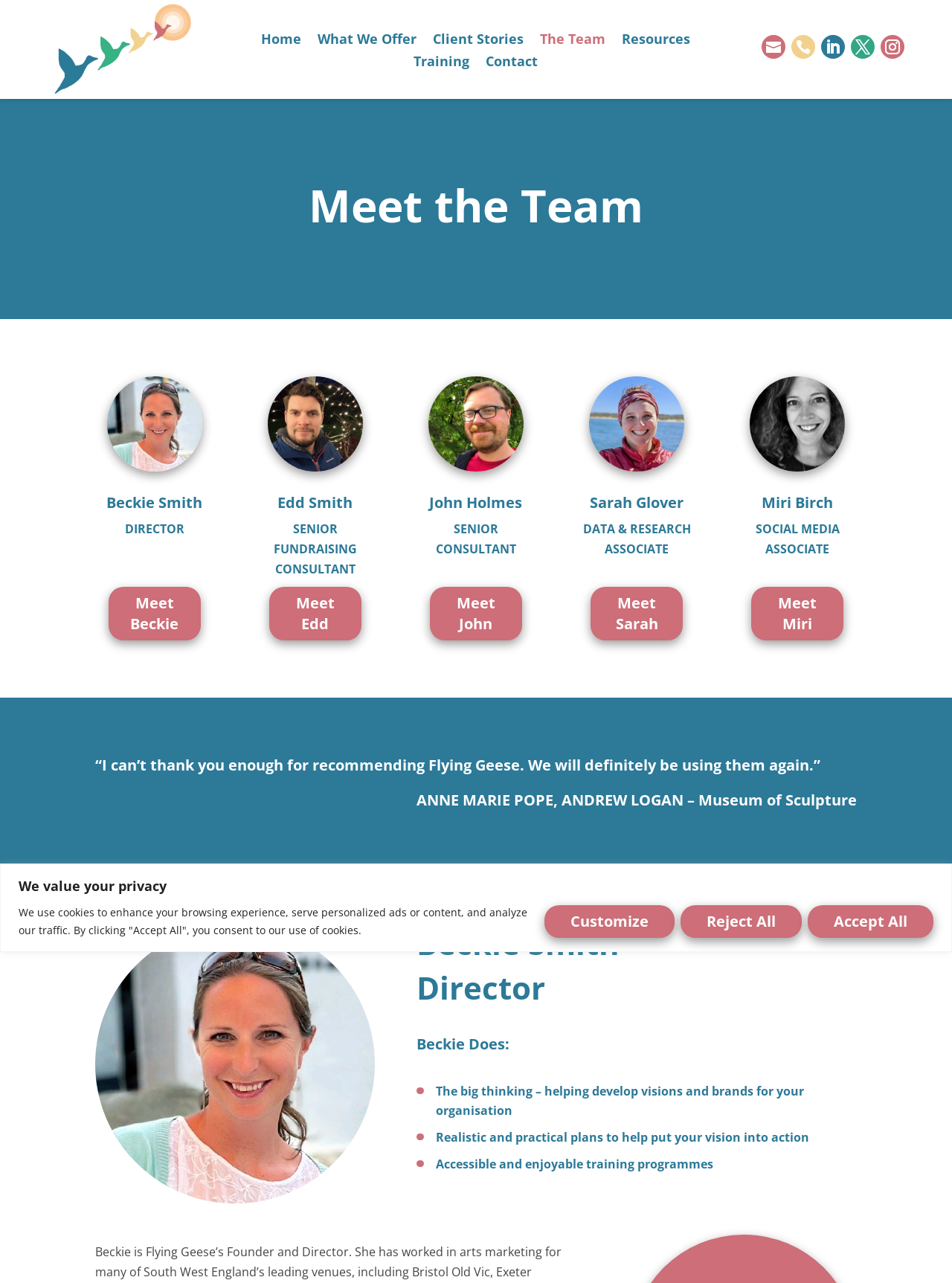Given the element description: "Follow", predict the bounding box coordinates of the UI element it refers to, using four float numbers between 0 and 1, i.e., [left, top, right, bottom].

[0.894, 0.027, 0.919, 0.046]